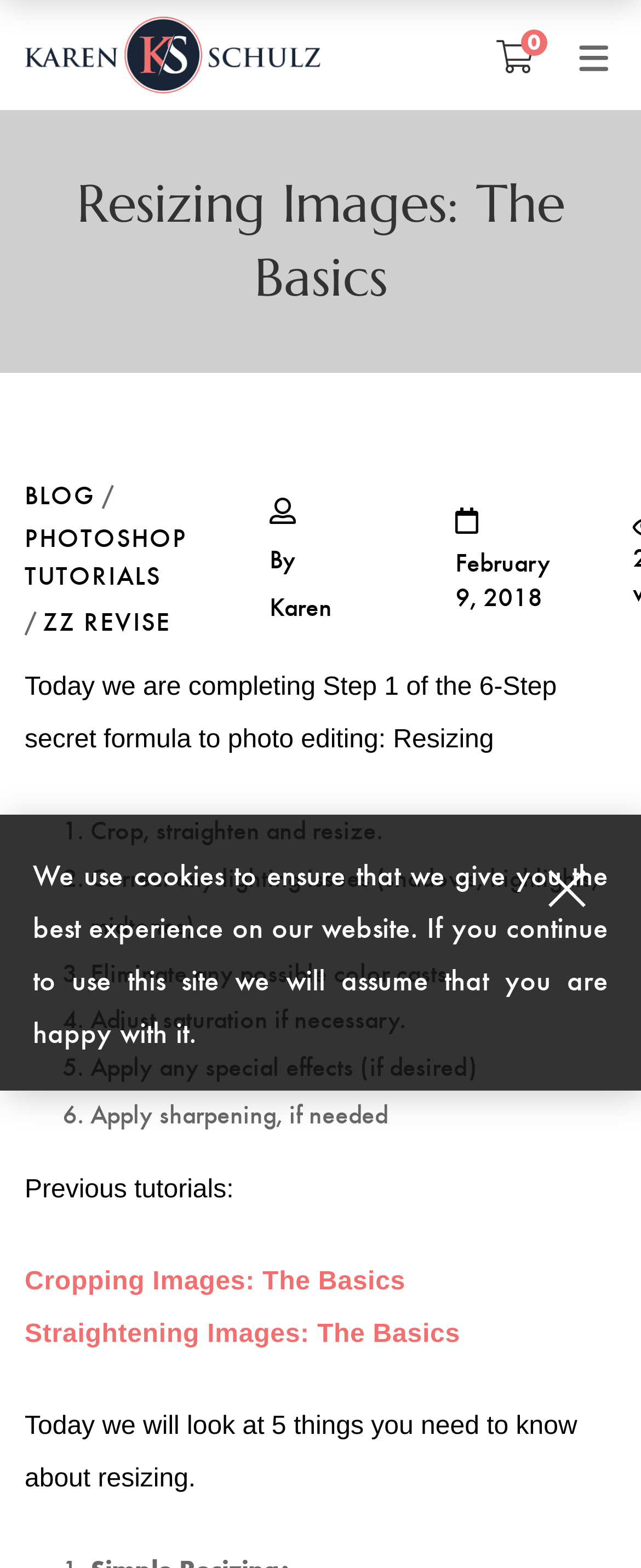How many steps are in the secret formula to photo editing?
Please respond to the question with a detailed and well-explained answer.

The number of steps in the secret formula to photo editing can be found by looking at the text 'Today we are completing Step 1 of the 6-Step secret formula to photo editing'. This information is located at the top of the webpage.